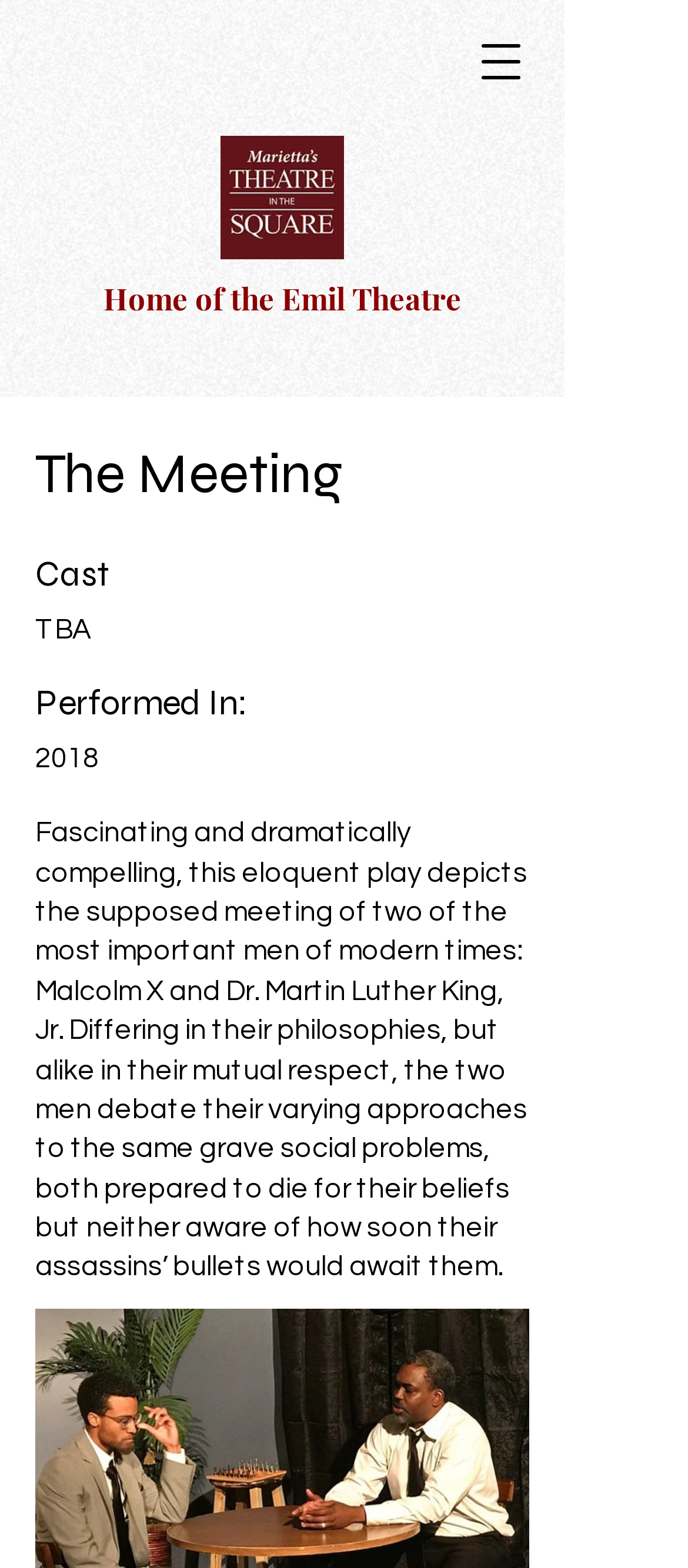Write a detailed summary of the webpage.

The webpage is about a play called "The Meeting" and appears to be a promotional page for the production. At the top right corner, there is a button to open a navigation menu. Next to it, there is a logo image, "2023 logo.jpg". Below the logo, there is a heading that reads "Home of the Emil Theatre". 

Underneath the theatre's heading, there are three subheadings: "The Meeting", "Cast", and "Performed In:". The "Cast" section currently has a "TBA" (to be announced) label, and the "Performed In:" section lists the year "2018". 

The main content of the page is a descriptive paragraph about the play, which summarizes the plot and themes. It describes the meeting between Malcolm X and Dr. Martin Luther King, Jr., and how they debate their differing philosophies on social problems. This paragraph is positioned below the subheadings and takes up a significant portion of the page.